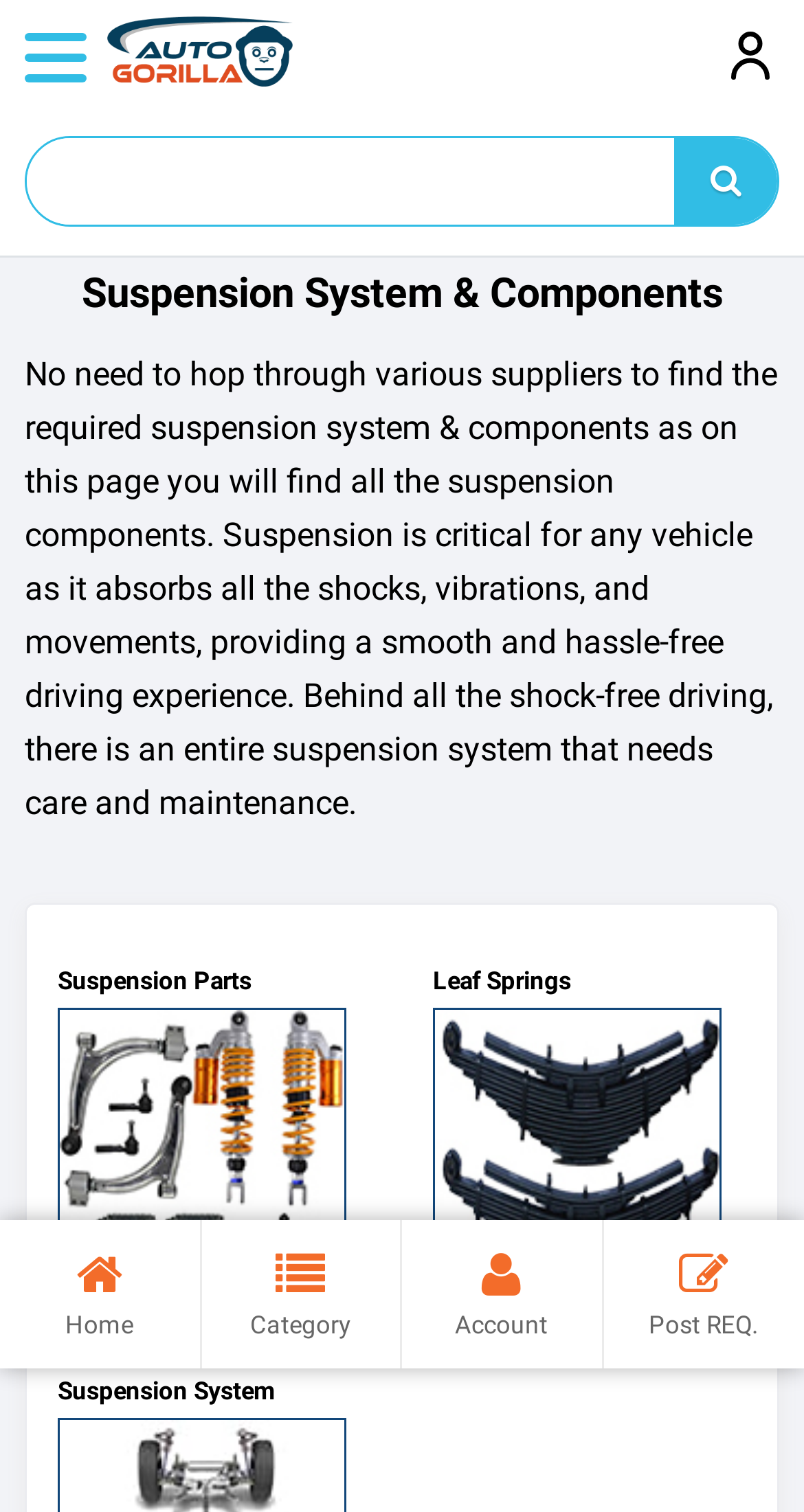Find the bounding box of the web element that fits this description: "Leaf Springs".

[0.538, 0.639, 0.928, 0.658]